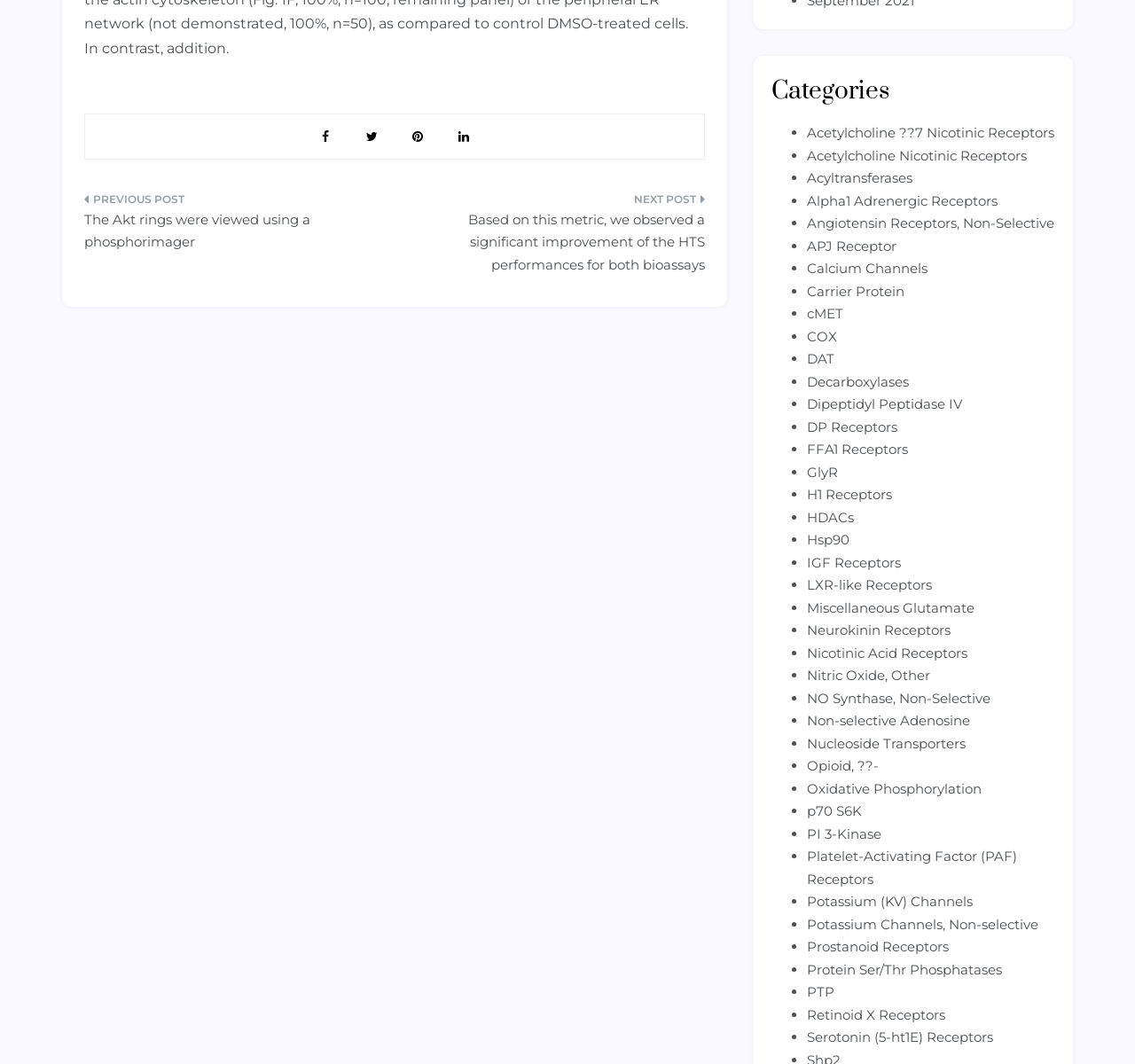Answer the question in one word or a short phrase:
How many links are there in the footer?

4